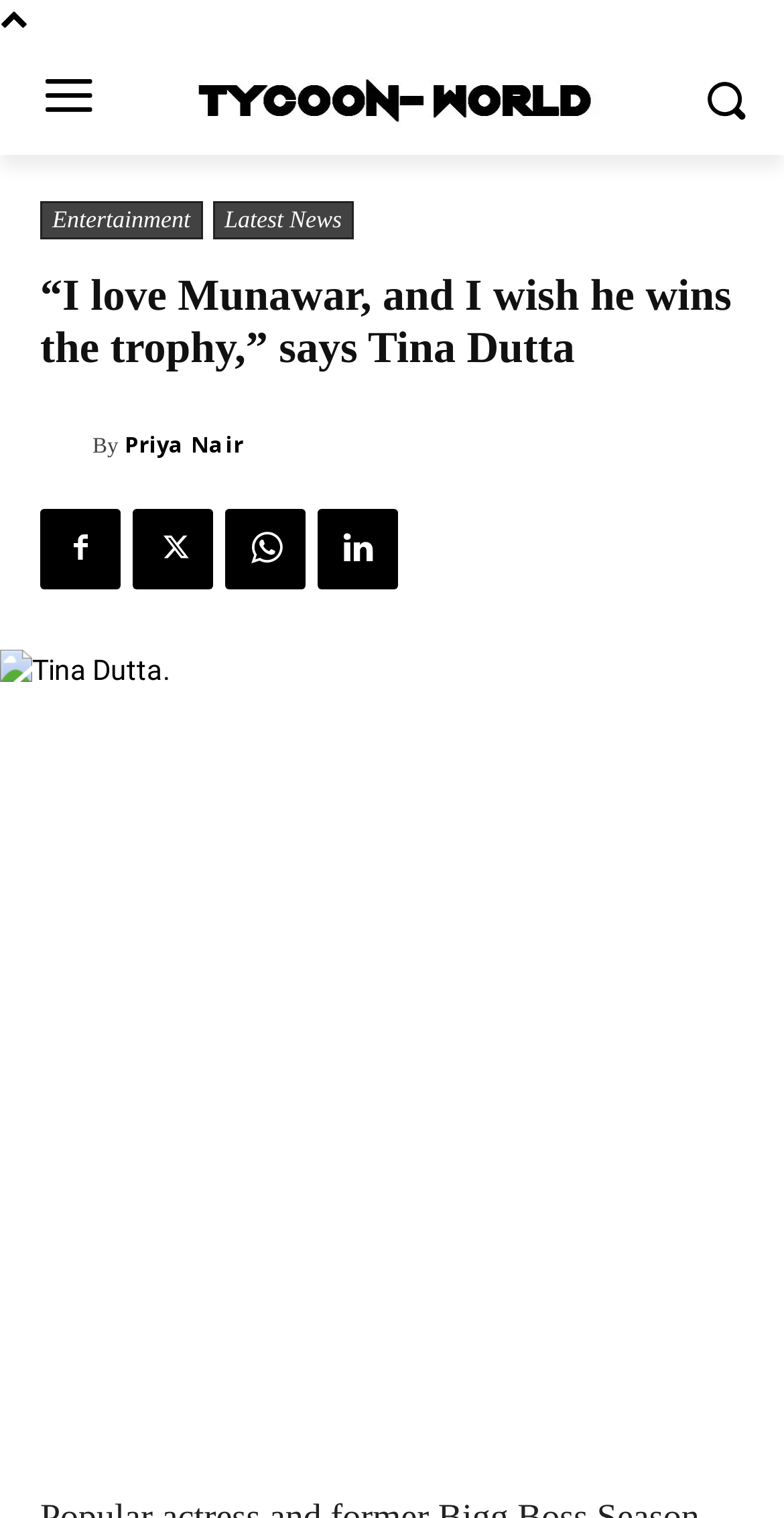Provide a one-word or brief phrase answer to the question:
What is the name of the person mentioned in the article?

Tina Dutta